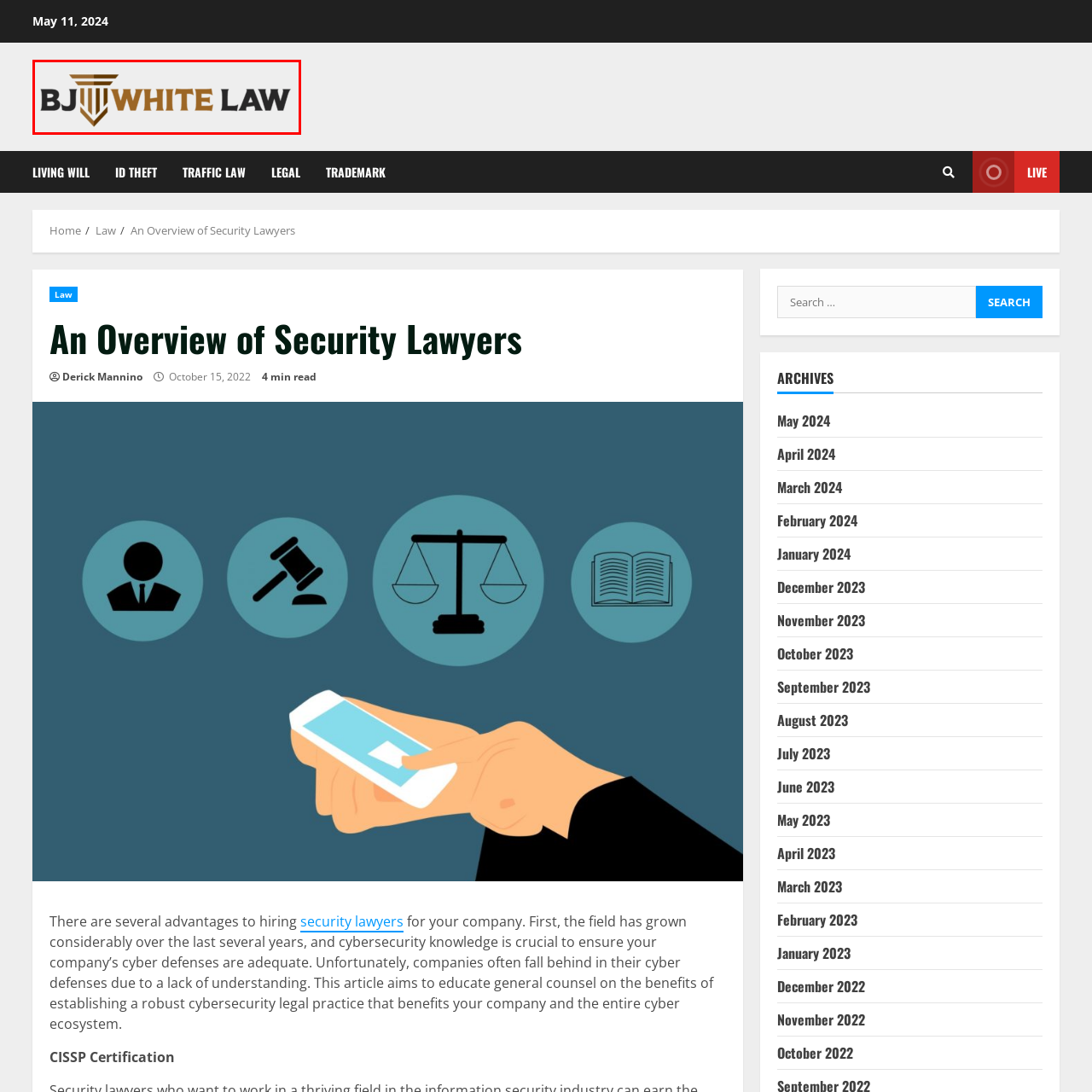Observe the image within the red boundary, What does the stylized pillar symbolize? Respond with a one-word or short phrase answer.

Strength and stability